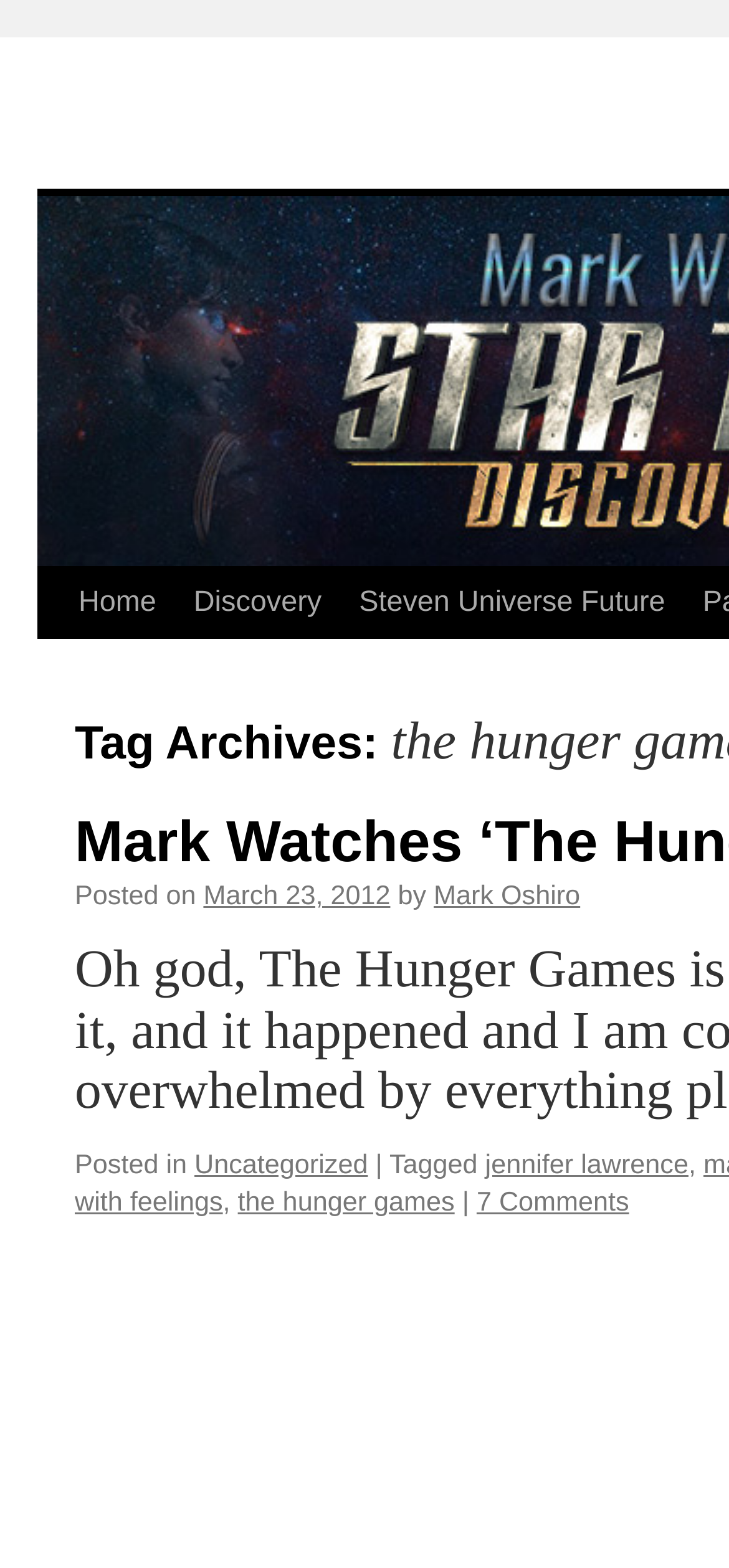Who is the author of the article?
Using the image, provide a detailed and thorough answer to the question.

I found the author's name by looking for the text 'by' followed by a link. The link 'Mark Oshiro' is located next to the text 'by', indicating that Mark Oshiro is the author of the article.